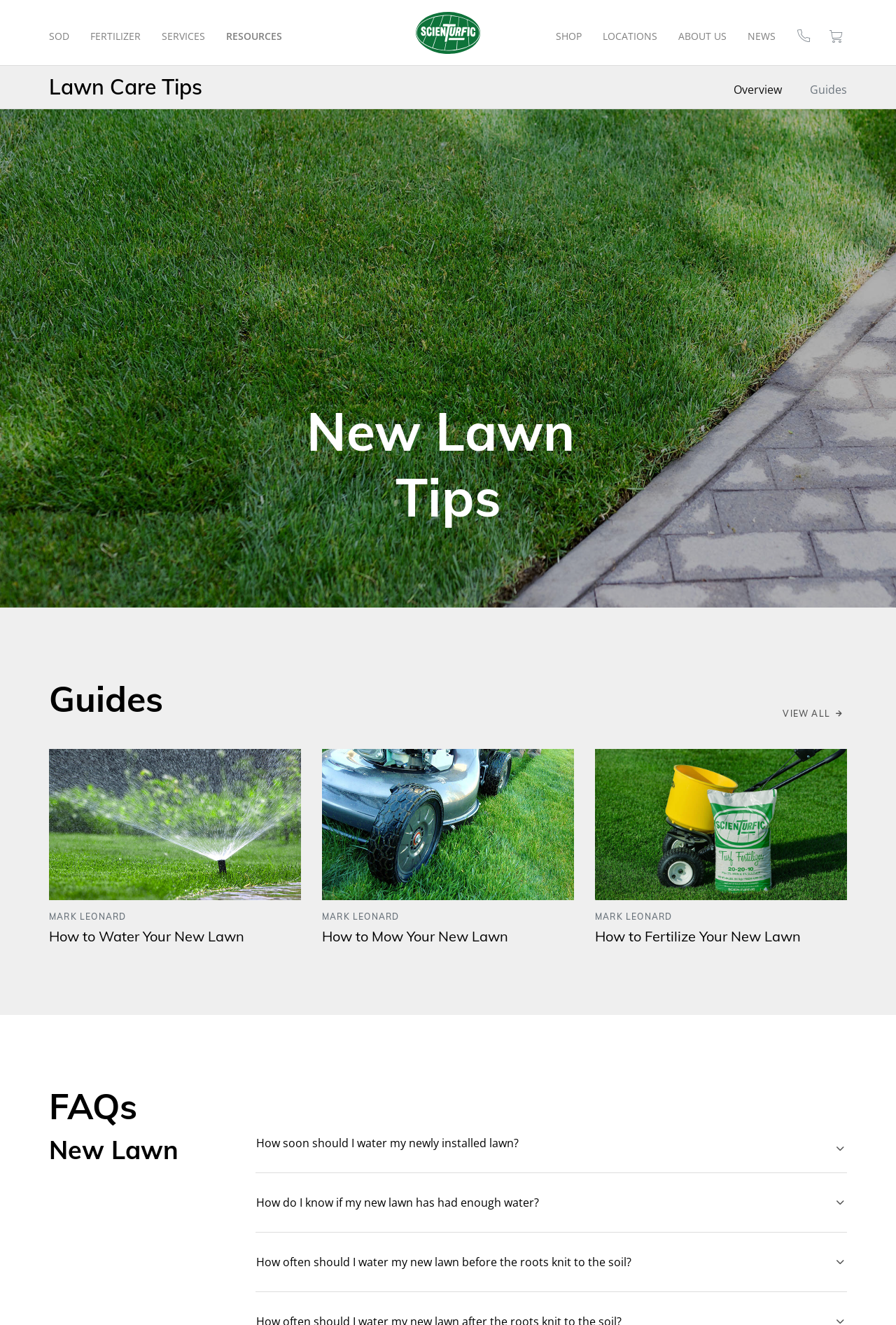Locate the bounding box coordinates of the element that needs to be clicked to carry out the instruction: "Click the 'Lawn Care Tips' link". The coordinates should be given as four float numbers ranging from 0 to 1, i.e., [left, top, right, bottom].

[0.055, 0.056, 0.226, 0.076]